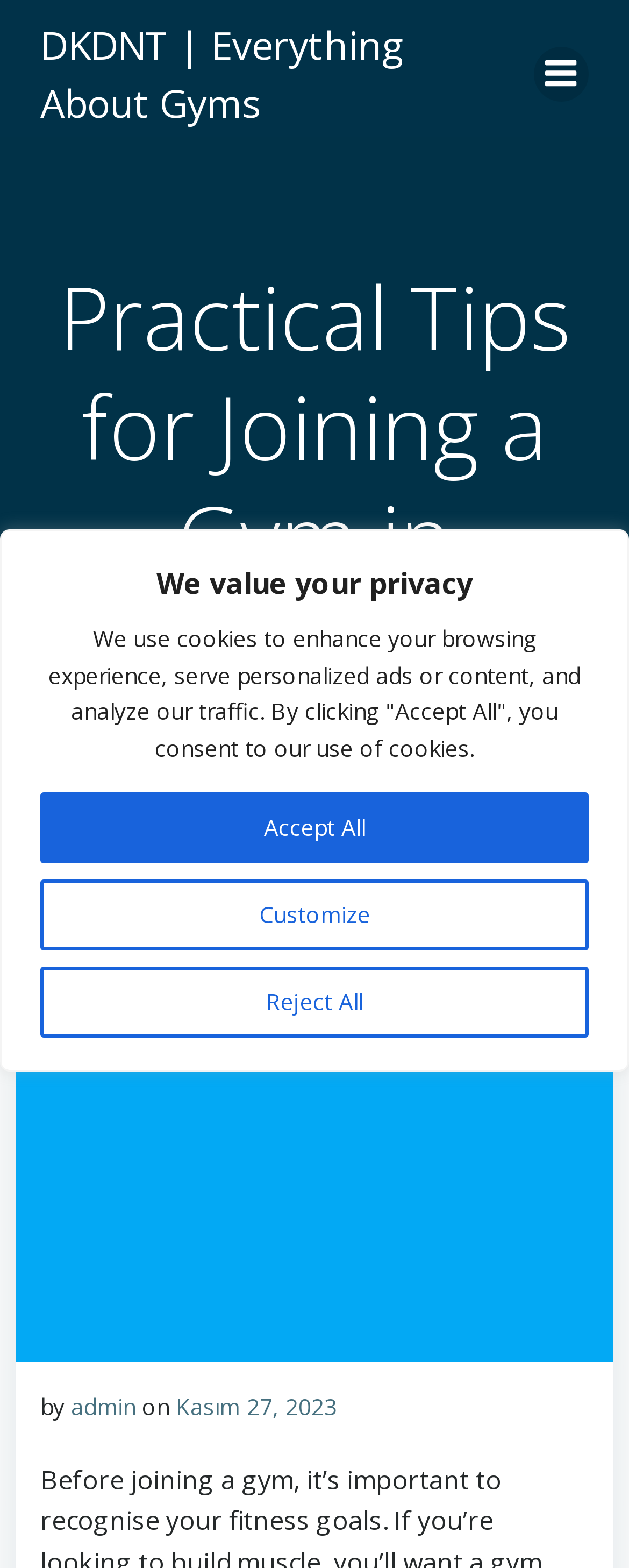Identify the bounding box coordinates of the region that should be clicked to execute the following instruction: "Click the 'Send' button".

None